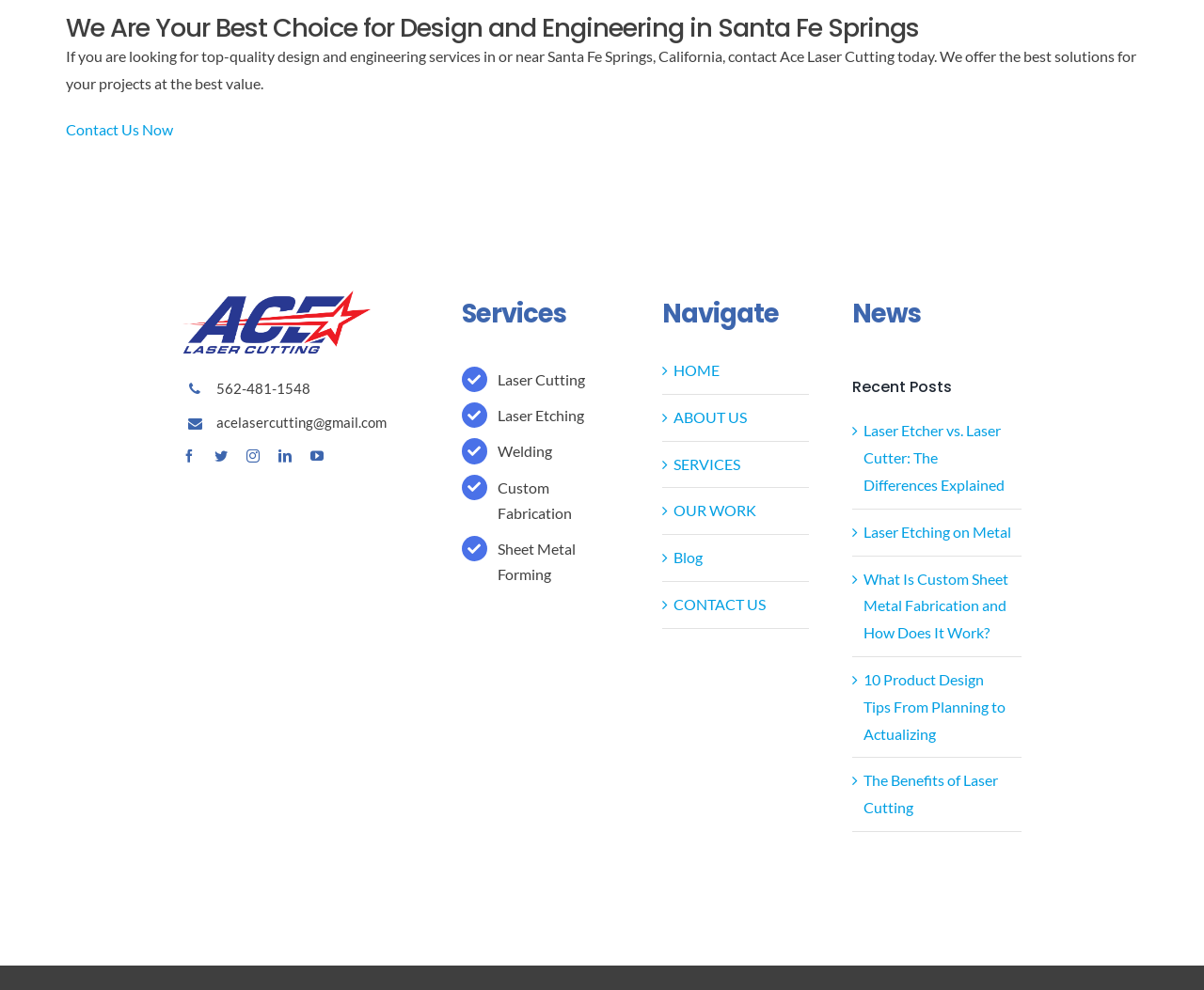Please specify the bounding box coordinates of the clickable region necessary for completing the following instruction: "Read the recent post about laser etcher vs laser cutter". The coordinates must consist of four float numbers between 0 and 1, i.e., [left, top, right, bottom].

[0.717, 0.426, 0.834, 0.499]